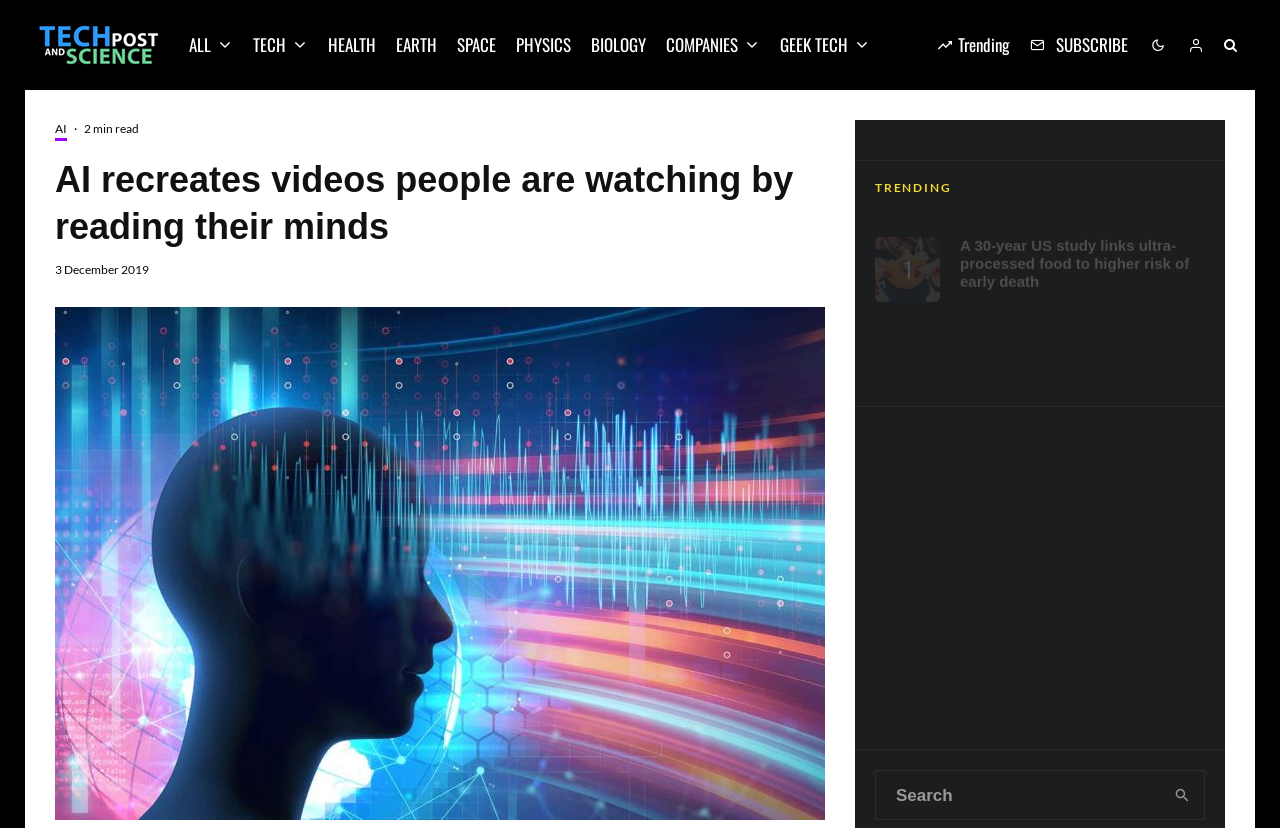Please identify the bounding box coordinates of the clickable area that will fulfill the following instruction: "Read the article about AI recreating videos". The coordinates should be in the format of four float numbers between 0 and 1, i.e., [left, top, right, bottom].

[0.043, 0.178, 0.645, 0.304]